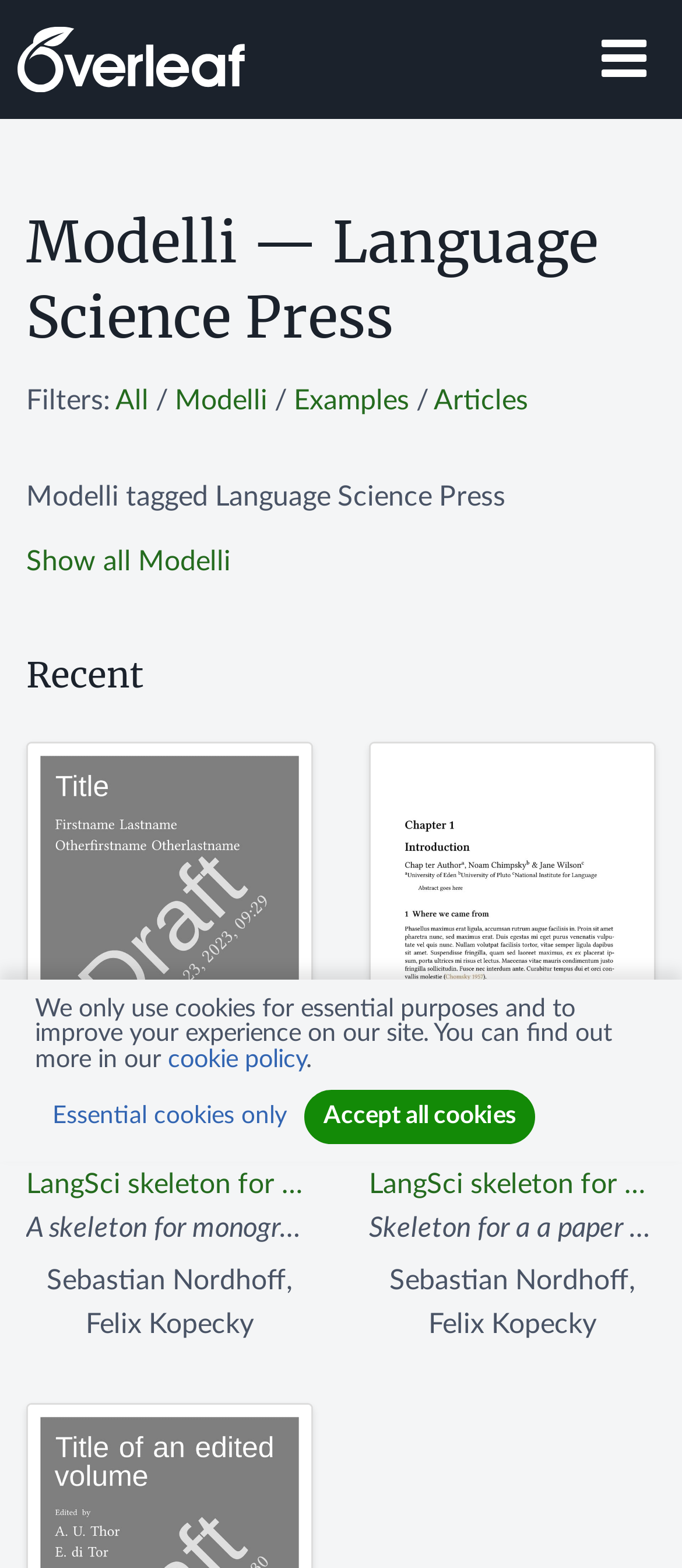Indicate the bounding box coordinates of the clickable region to achieve the following instruction: "Toggle navigation."

[0.856, 0.017, 0.974, 0.058]